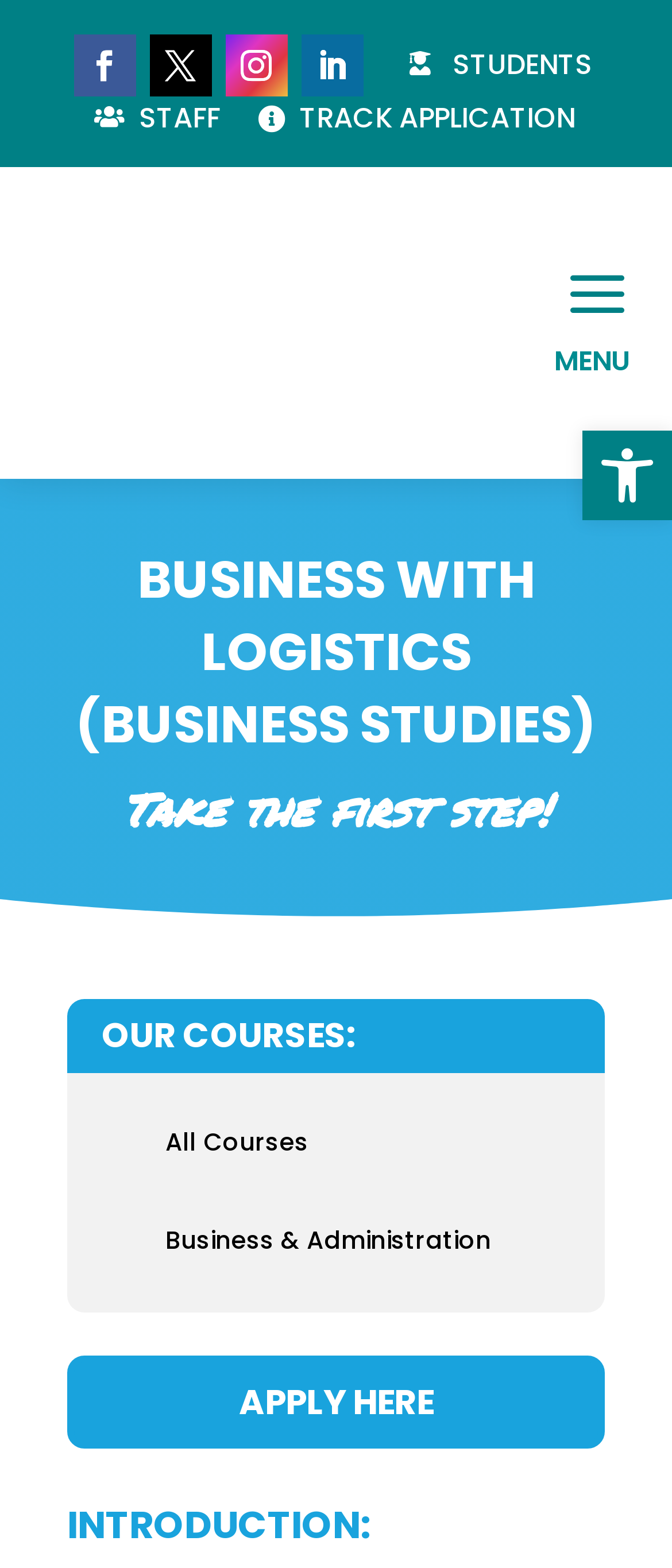Identify the bounding box coordinates for the UI element described as follows: APPLY HERE. Use the format (top-left x, top-left y, bottom-right x, bottom-right y) and ensure all values are floating point numbers between 0 and 1.

[0.1, 0.865, 0.9, 0.924]